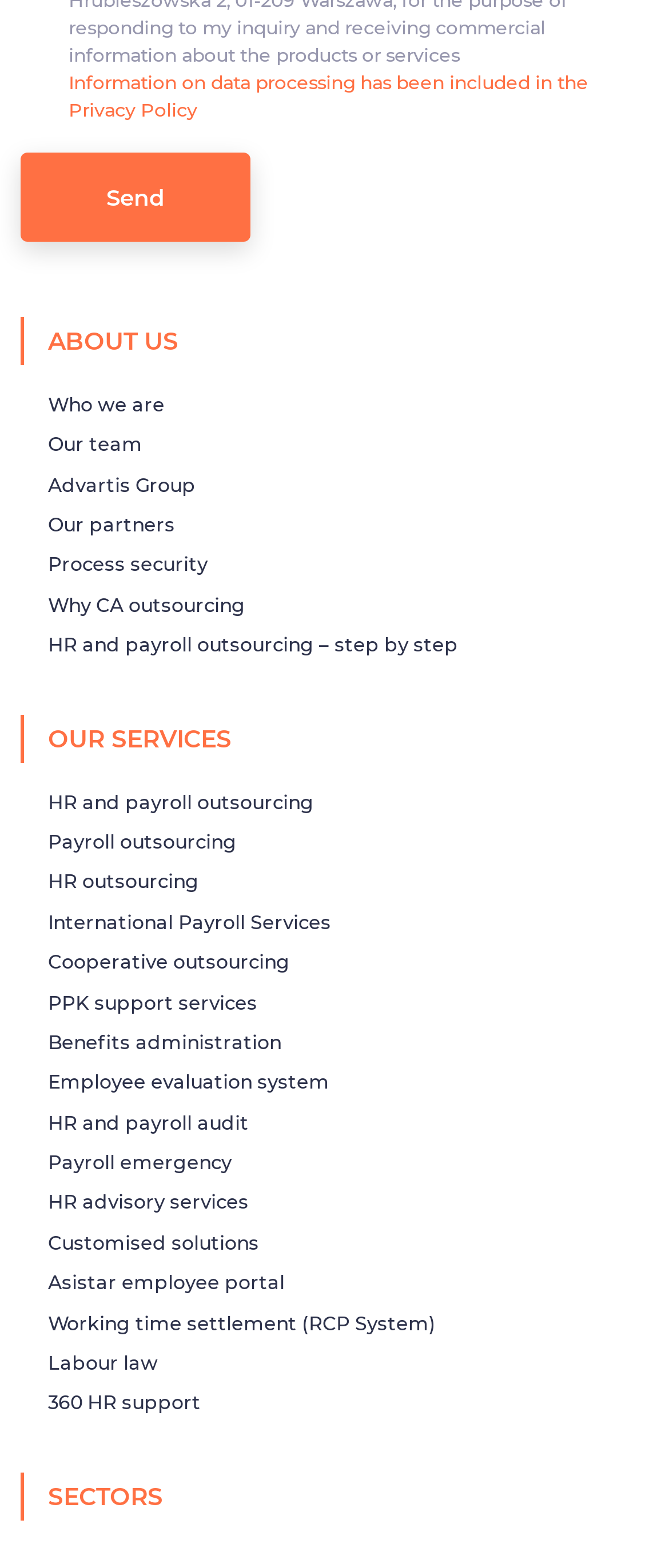By analyzing the image, answer the following question with a detailed response: What type of services does the company offer?

The webpage has a section titled 'OUR SERVICES' which lists various links related to HR and payroll outsourcing, such as 'HR and payroll outsourcing', 'Payroll outsourcing', 'HR outsourcing', and others. This suggests that the company offers services related to HR and payroll outsourcing.